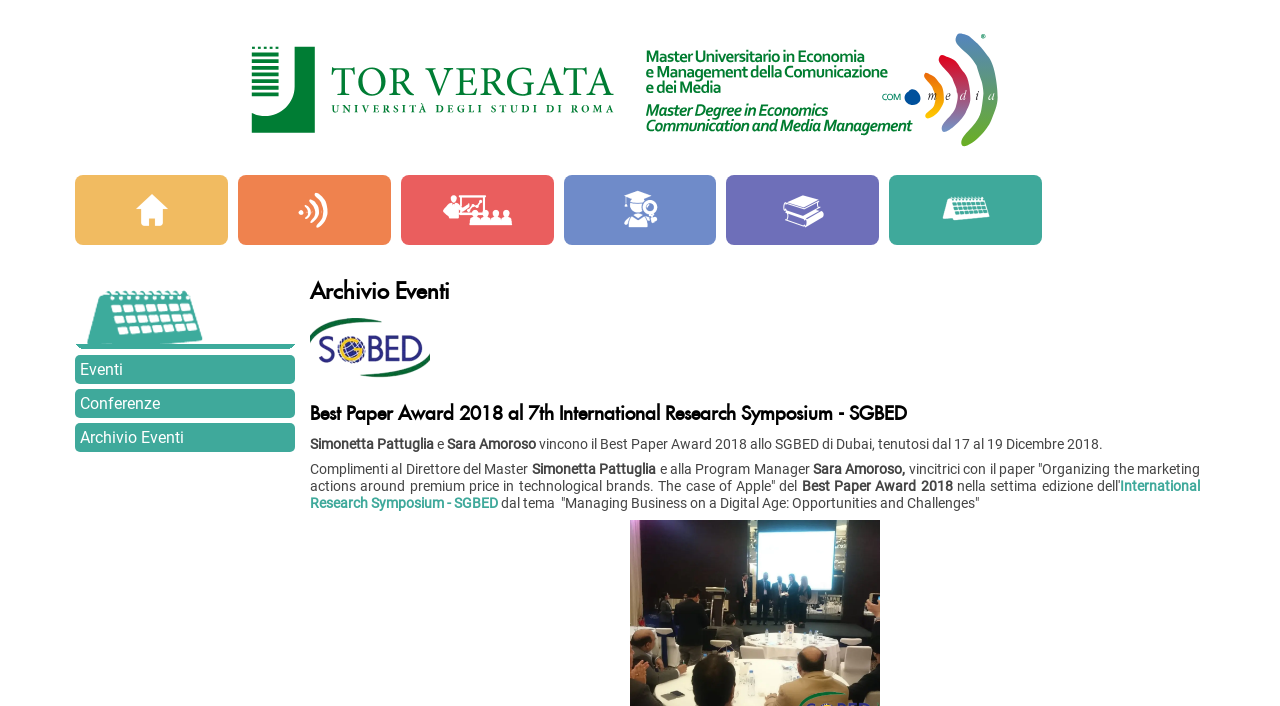Given the description "alt="MODERN SKYN ALCHEMY HANDCRAFTED SKINCARE"", determine the bounding box of the corresponding UI element.

None